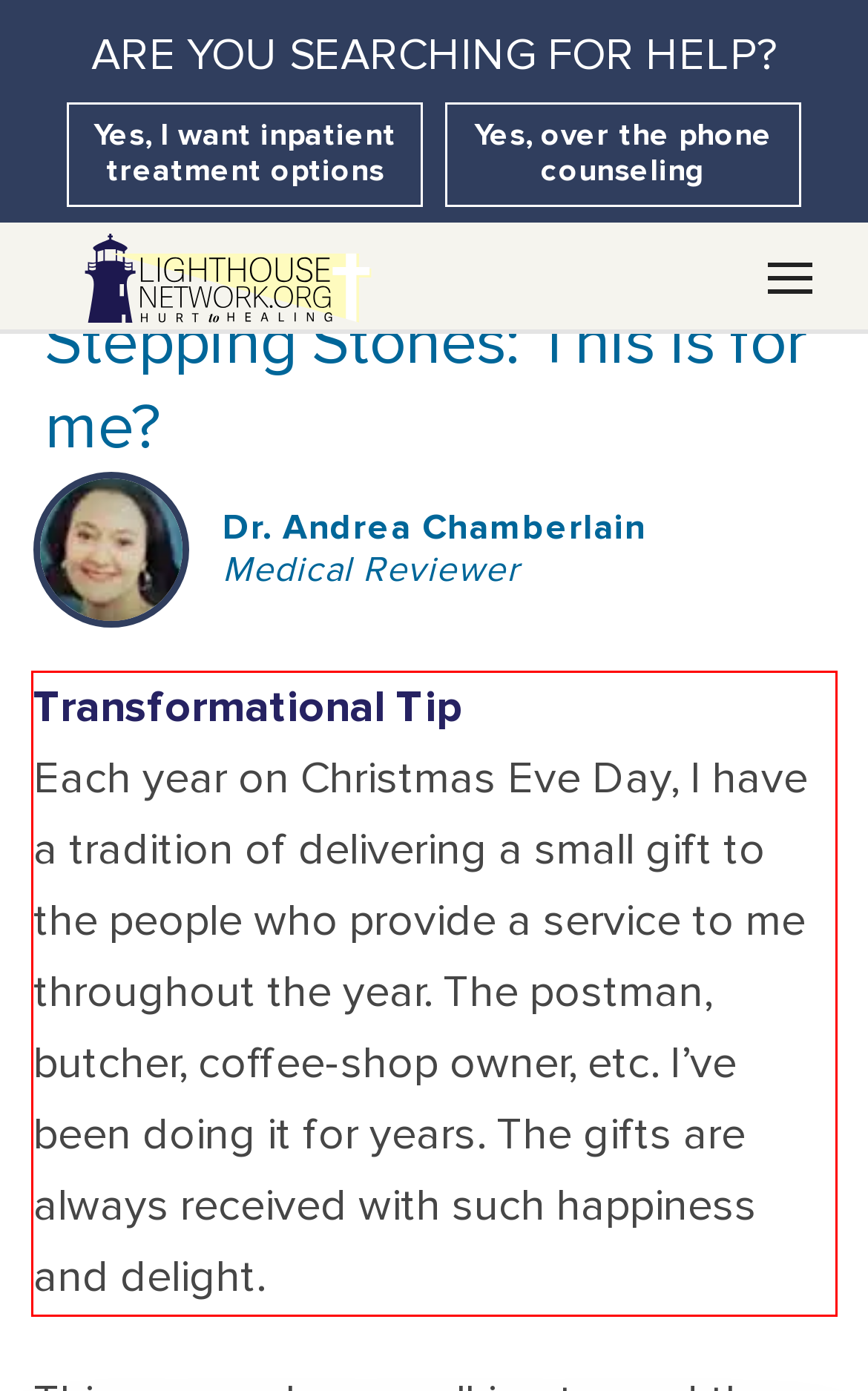Please recognize and transcribe the text located inside the red bounding box in the webpage image.

Transformational Tip Each year on Christmas Eve Day, I have a tradition of delivering a small gift to the people who provide a service to me throughout the year. The postman, butcher, coffee-shop owner, etc. I’ve been doing it for years. The gifts are always received with such happiness and delight.